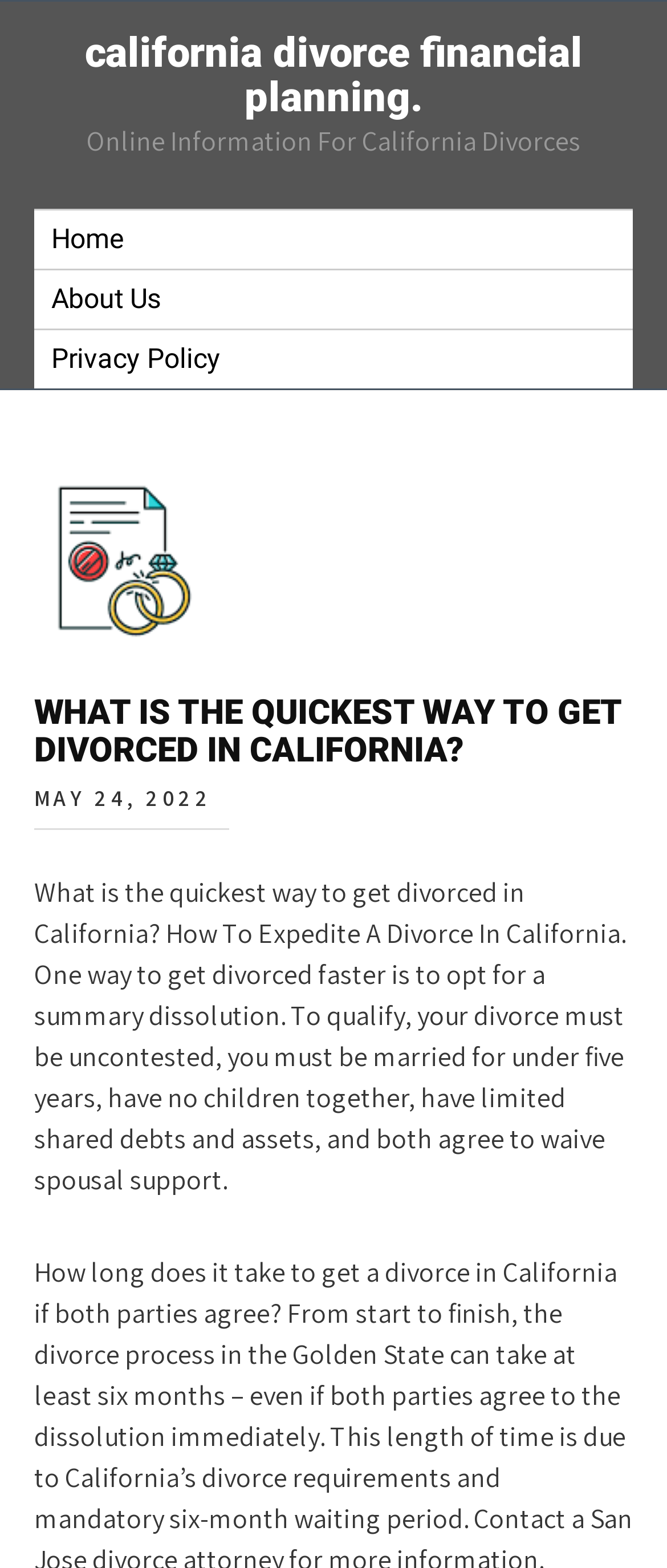Generate a thorough caption detailing the webpage content.

The webpage is about divorce in California, specifically discussing the quickest way to get divorced in the state. At the top, there is a heading that reads "california divorce financial planning." Below this heading, there is a link with the same text. To the right of this link, there is a static text that says "Online Information For California Divorces". 

On the top navigation bar, there are three links: "Home", "About Us", and "Privacy Policy", aligned horizontally from left to right. 

Below the navigation bar, there is a header section with a heading that asks "WHAT IS THE QUICKEST WAY TO GET DIVORCED IN CALIFORNIA?" followed by a static text that displays the date "MAY 24, 2022". 

The main content of the webpage starts with a question "What is the quickest way to get divorced in California?" followed by a brief introduction that explains how to expedite a divorce in California by opting for a summary dissolution. The text then elaborates on the conditions required to qualify for a summary dissolution, including an uncontested divorce, a marriage of under five years, no children together, limited shared debts and assets, and both parties waiving spousal support. 

Further down, there is another question "How long does it take to get a divorce in California if both parties agree?" followed by an answer that explains the divorce process in California can take at least six months from start to finish.